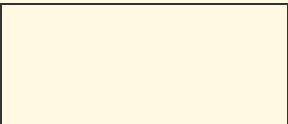When was the article published?
Refer to the screenshot and deliver a thorough answer to the question presented.

The publication date of the article is specified in the caption as 'January 23, 2023', which indicates when the article was published.